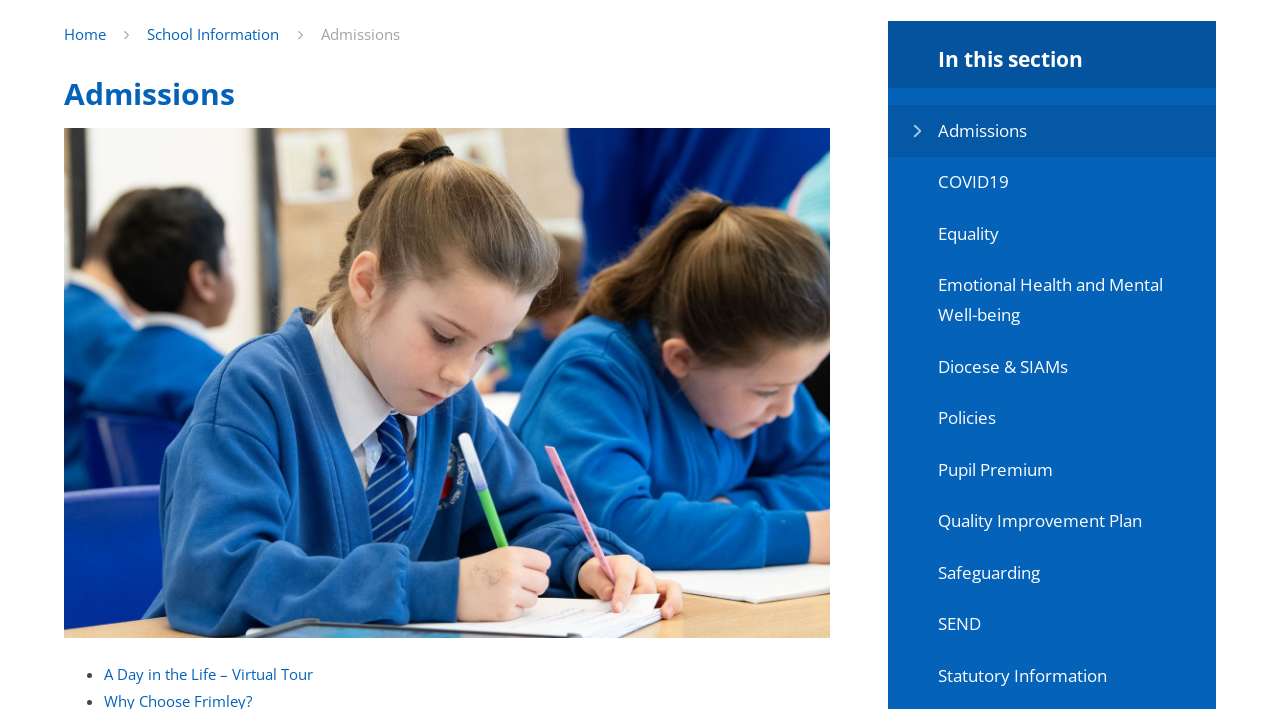From the webpage screenshot, predict the bounding box coordinates (top-left x, top-left y, bottom-right x, bottom-right y) for the UI element described here: Emotional Health and Mental Well-being

[0.693, 0.366, 0.95, 0.481]